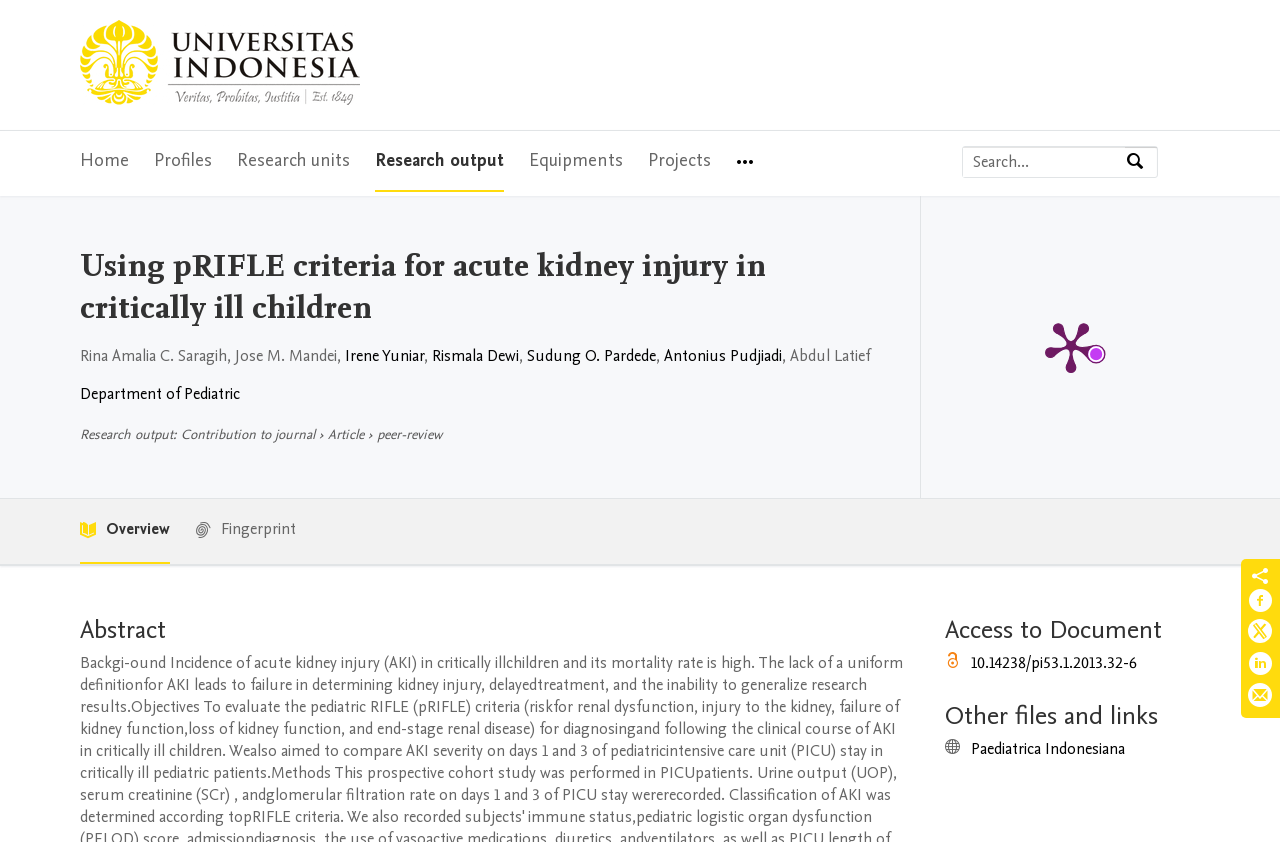Please identify the coordinates of the bounding box that should be clicked to fulfill this instruction: "Search by expertise, name or affiliation".

[0.752, 0.175, 0.879, 0.21]